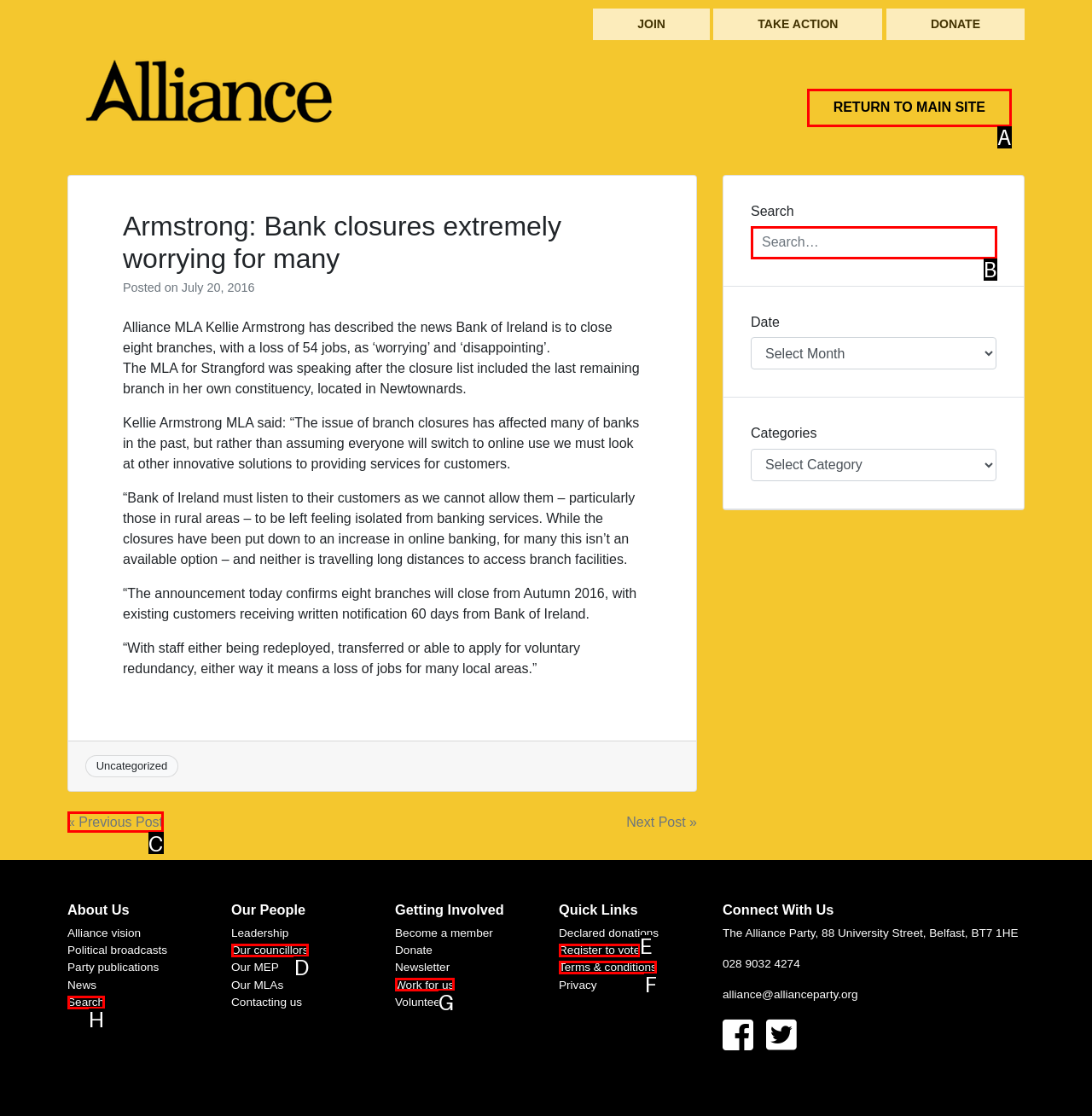Determine the HTML element that best matches this description: Return to Main Site from the given choices. Respond with the corresponding letter.

A